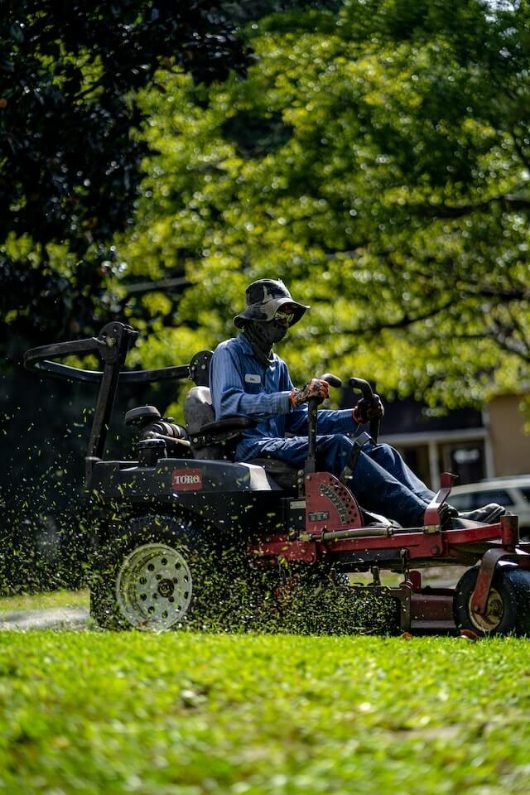What is the purpose of landscaping?
Answer the question with a single word or phrase derived from the image.

Creating inviting outdoor spaces